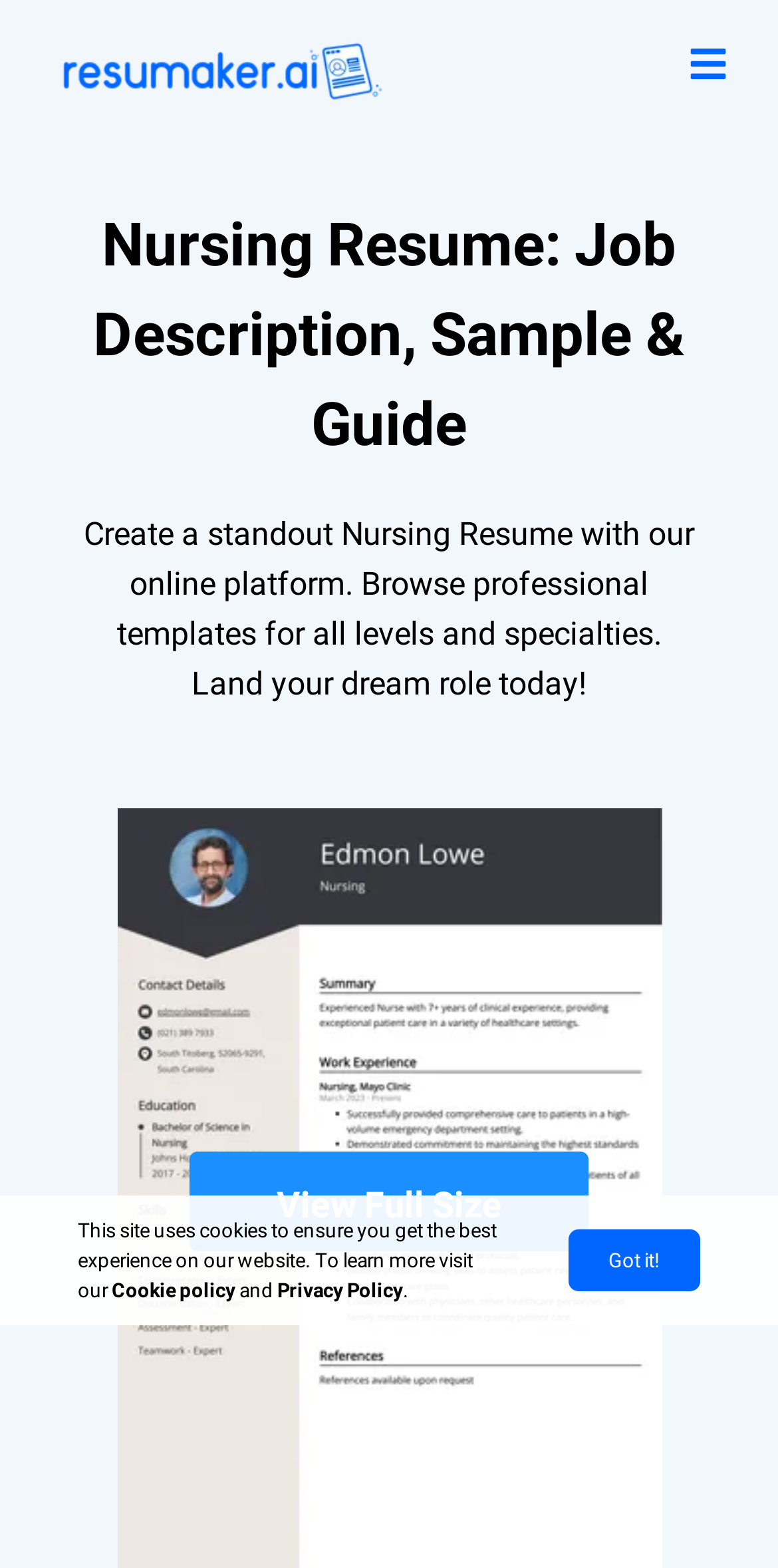Please provide a one-word or short phrase answer to the question:
Are there any links at the bottom of the page?

Yes